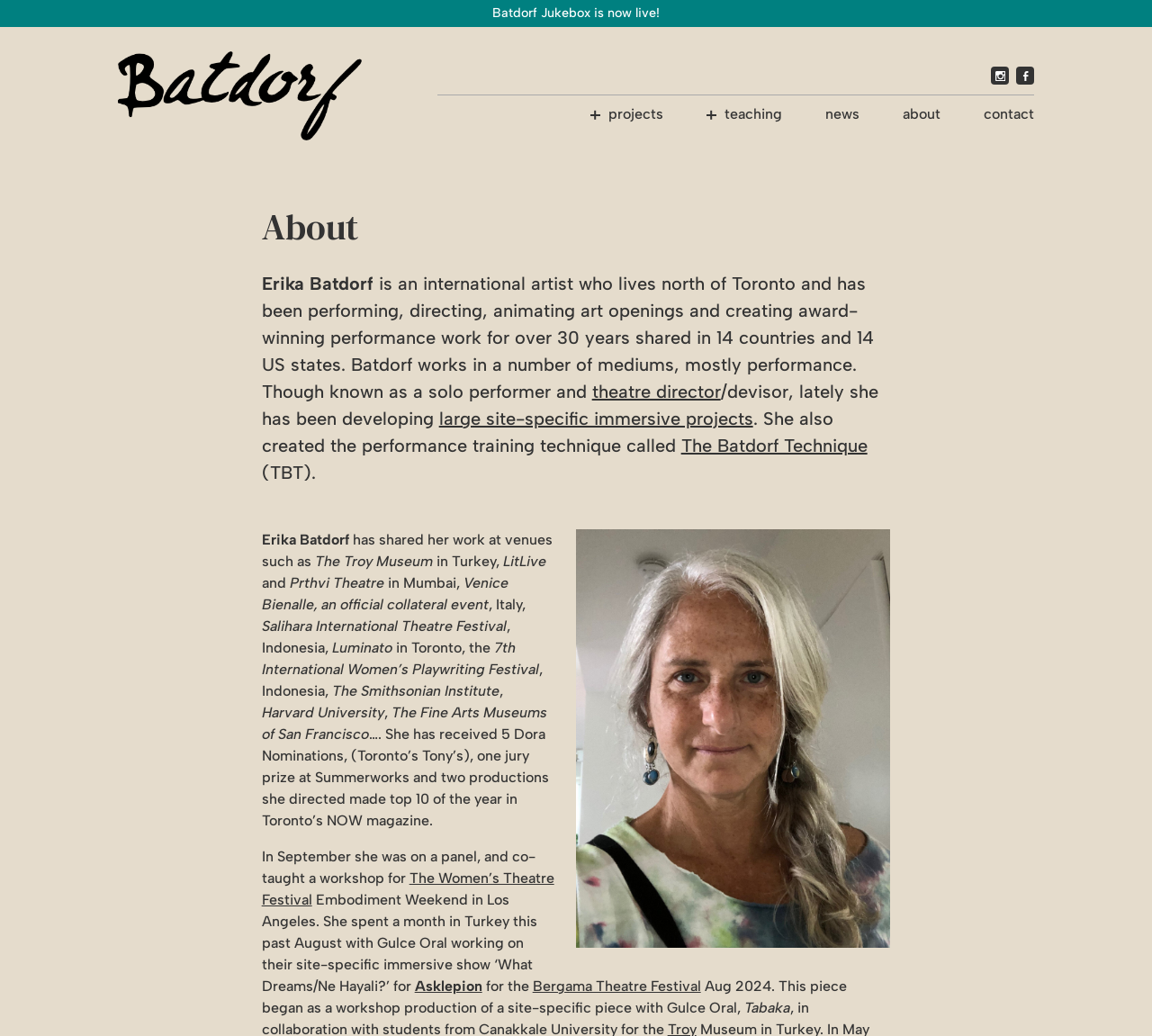Locate the bounding box coordinates of the element's region that should be clicked to carry out the following instruction: "Read more about Erika Batdorf's projects". The coordinates need to be four float numbers between 0 and 1, i.e., [left, top, right, bottom].

[0.528, 0.102, 0.576, 0.118]